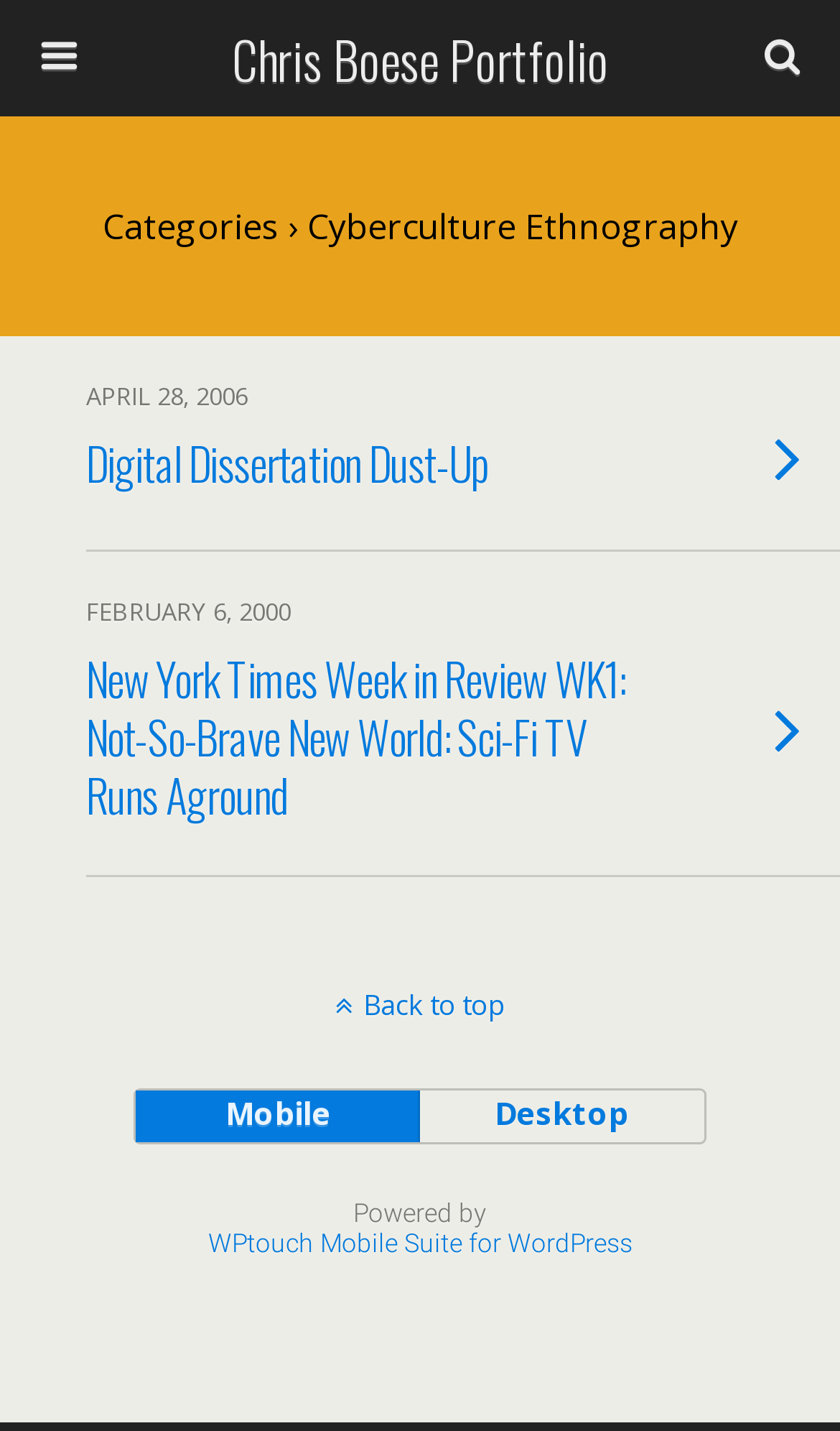Describe all the key features of the webpage in detail.

The webpage is a portfolio page for Chris Boese, with a focus on cyberculture ethnography. At the top, there is a link to the portfolio page itself, followed by a search bar with a text box and a search button. Below the search bar, there is a category heading "Categories ›" followed by the title "Cyberculture Ethnography".

The main content of the page consists of a list of articles or blog posts, each with a title and a date. The first article is titled "Digital Dissertation Dust-Up" and was posted on April 28, 2006. The second article is titled "New York Times Week in Review WK1: Not-So-Brave New World: Sci-Fi TV Runs Aground" and was posted on February 6, 2000. These articles take up most of the page, with the titles and dates displayed prominently.

At the bottom of the page, there is a "Back to top" link, followed by two buttons for switching between mobile and desktop views. Finally, there is a credit line stating "Powered by WPtouch Mobile Suite for WordPress".